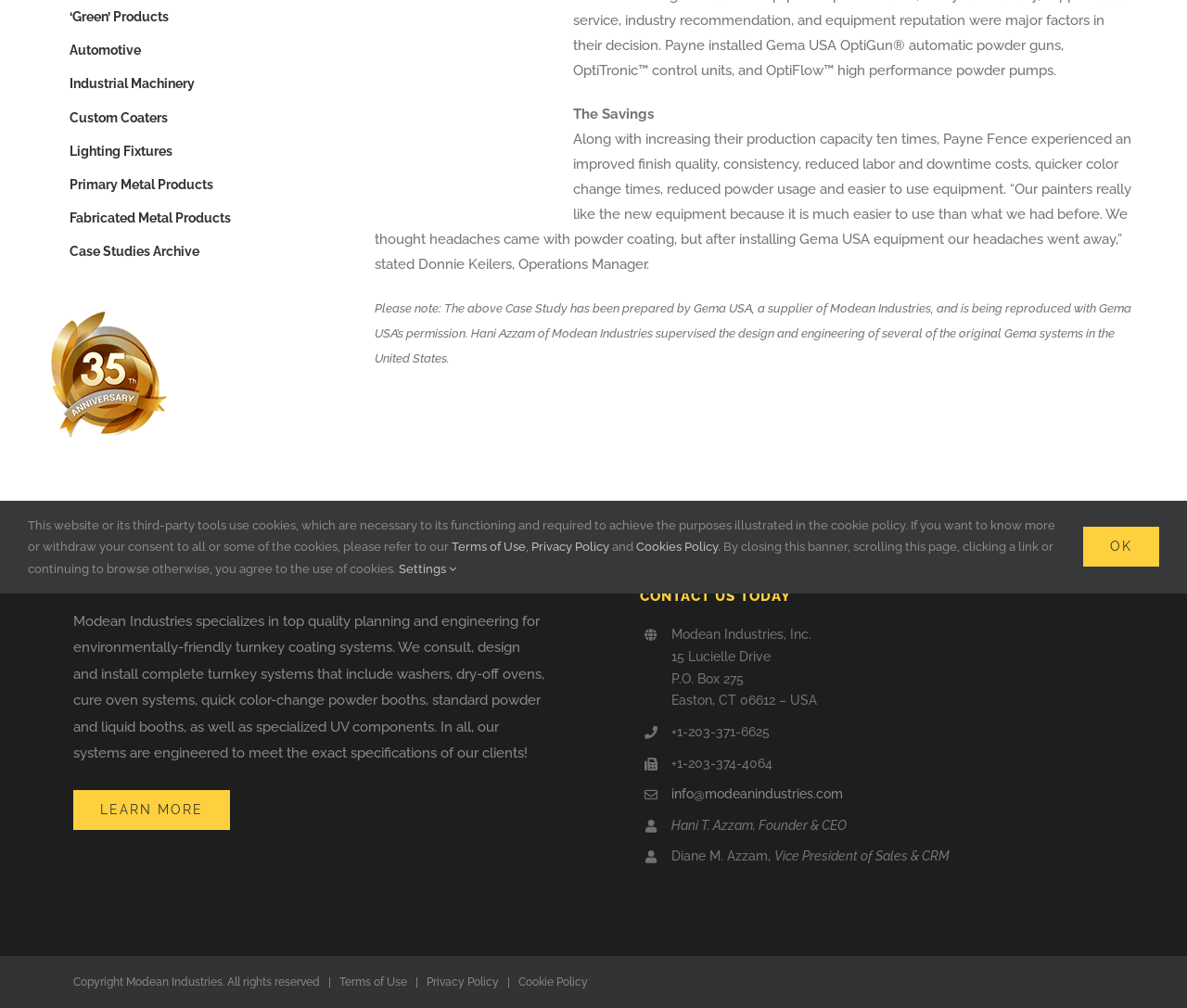Based on the element description contact, identify the bounding box of the UI element in the given webpage screenshot. The coordinates should be in the format (top-left x, top-left y, bottom-right x, bottom-right y) and must be between 0 and 1.

None